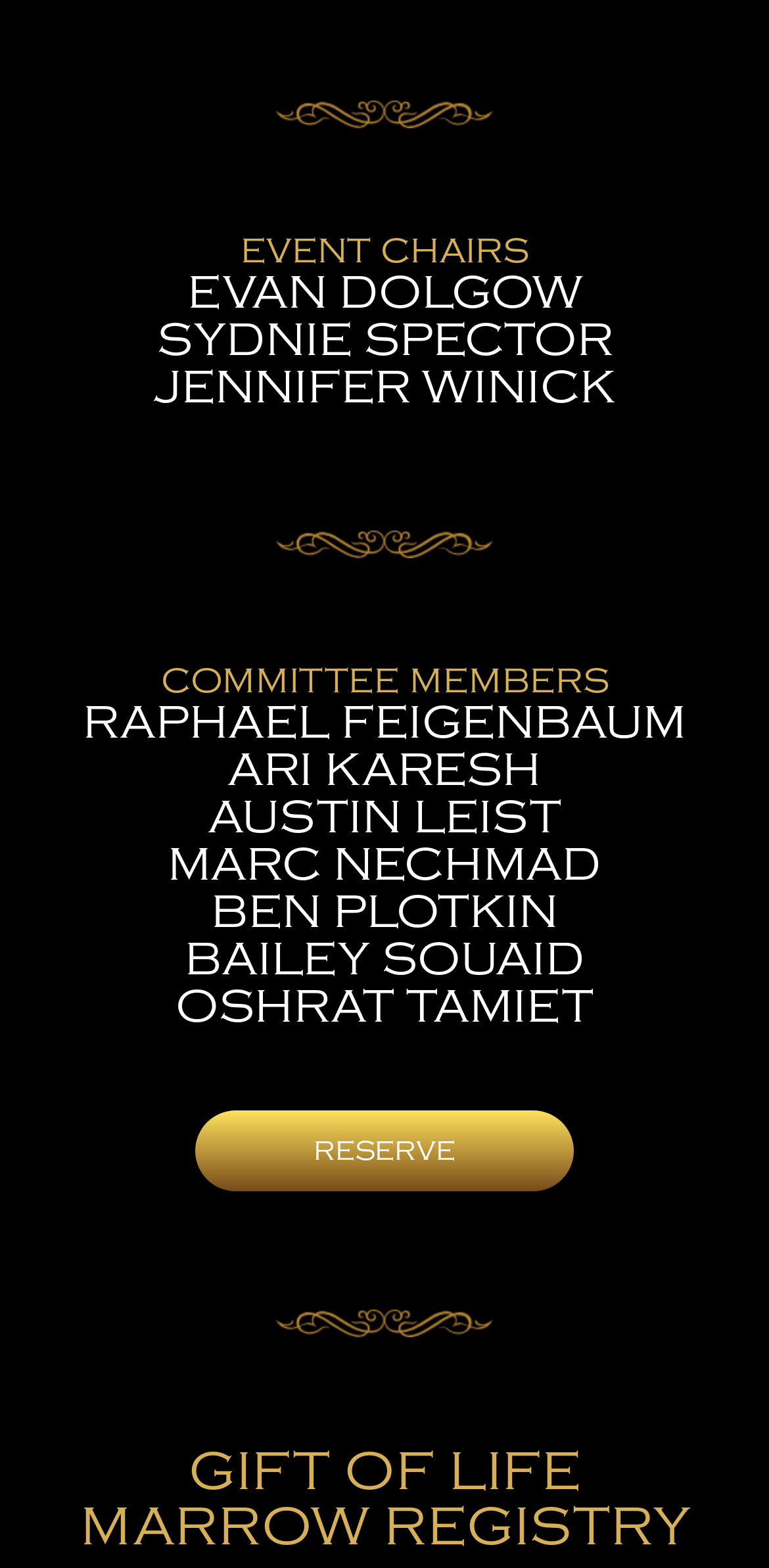Given the description "Reserve", determine the bounding box of the corresponding UI element.

[0.254, 0.708, 0.746, 0.76]